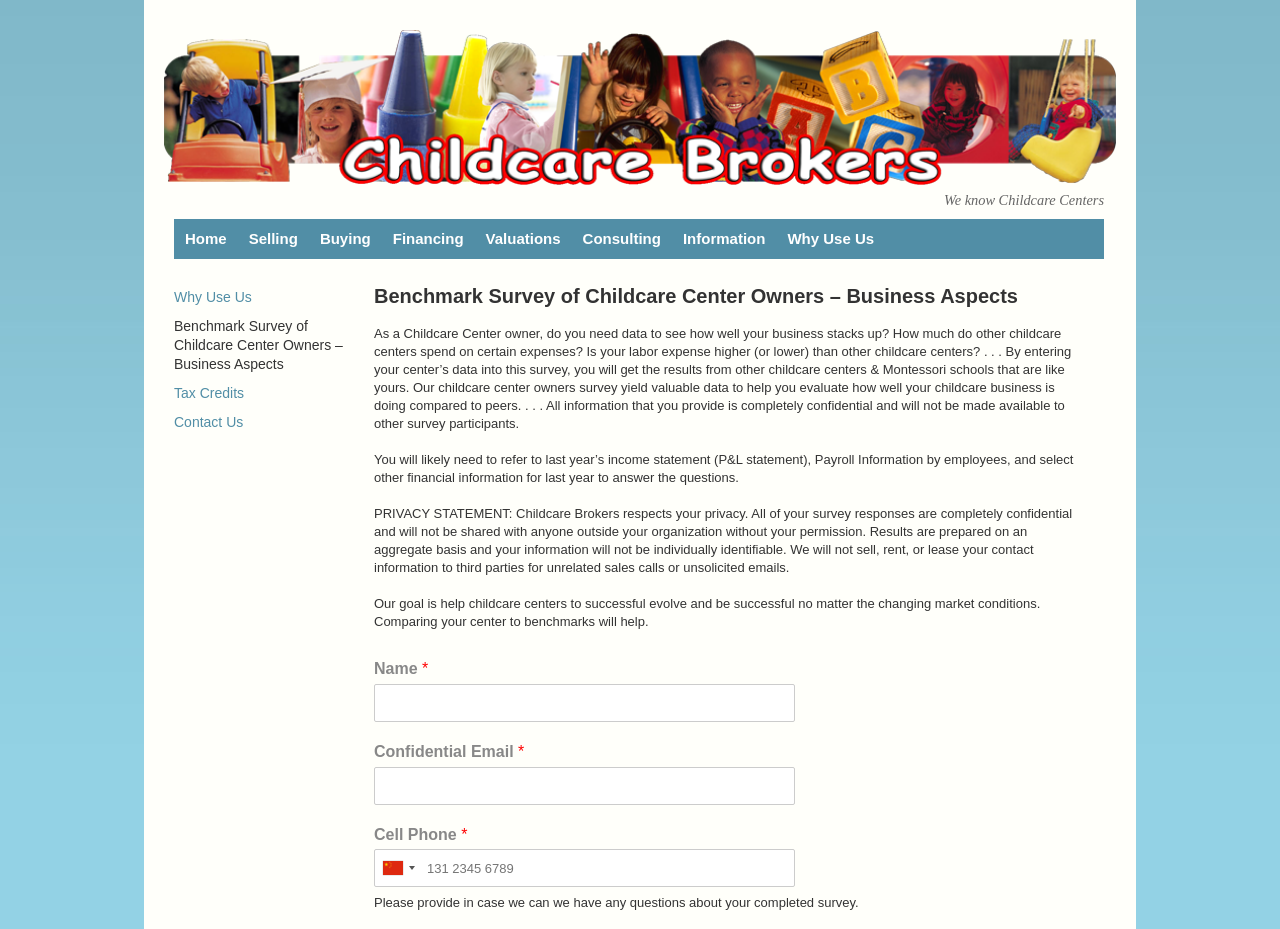Using the element description provided, determine the bounding box coordinates in the format (top-left x, top-left y, bottom-right x, bottom-right y). Ensure that all values are floating point numbers between 0 and 1. Element description: Contact Us

[0.136, 0.446, 0.19, 0.463]